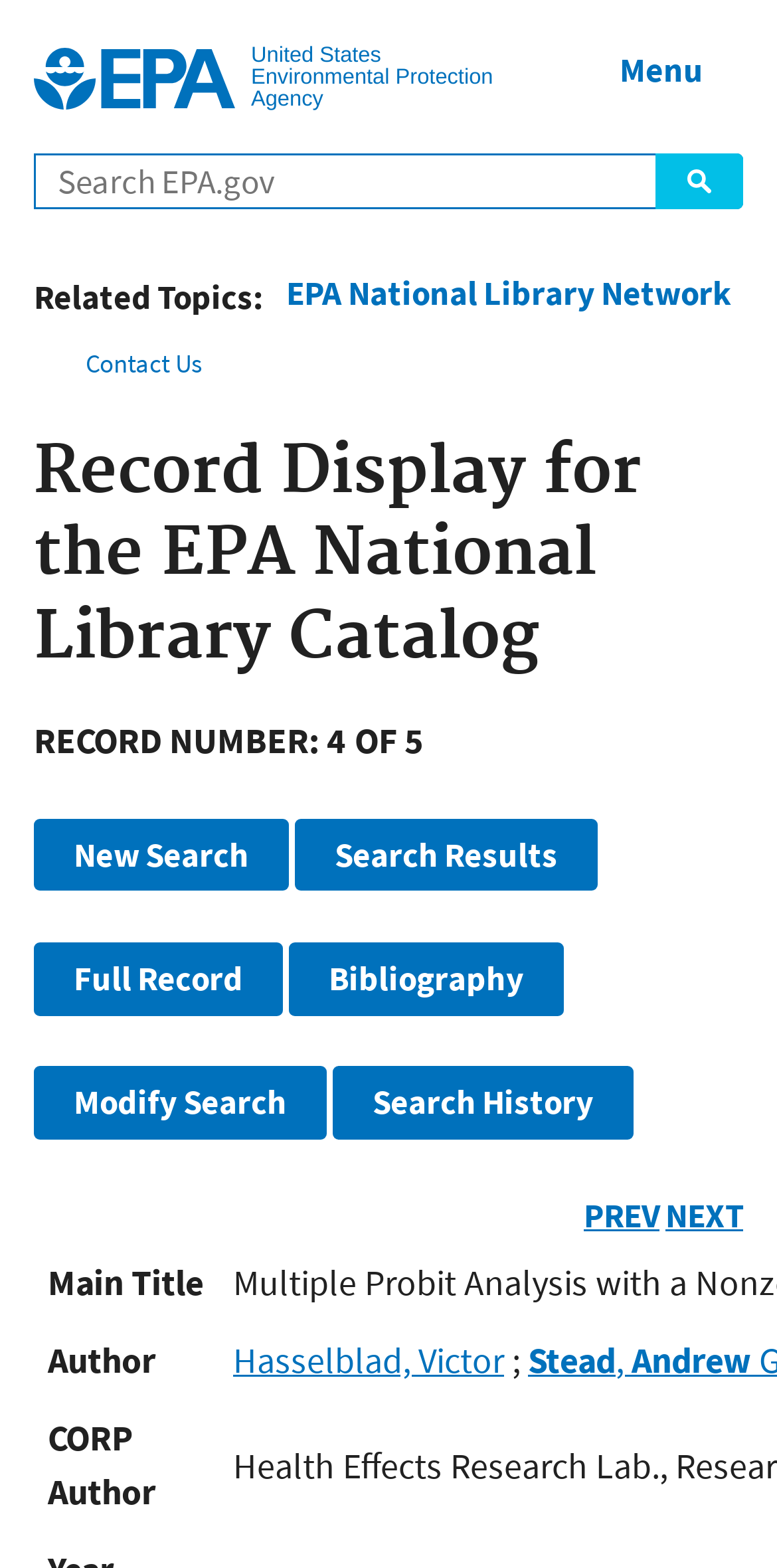Please identify the bounding box coordinates of the element's region that I should click in order to complete the following instruction: "Jump to main content". The bounding box coordinates consist of four float numbers between 0 and 1, i.e., [left, top, right, bottom].

[0.213, 0.0, 0.797, 0.033]